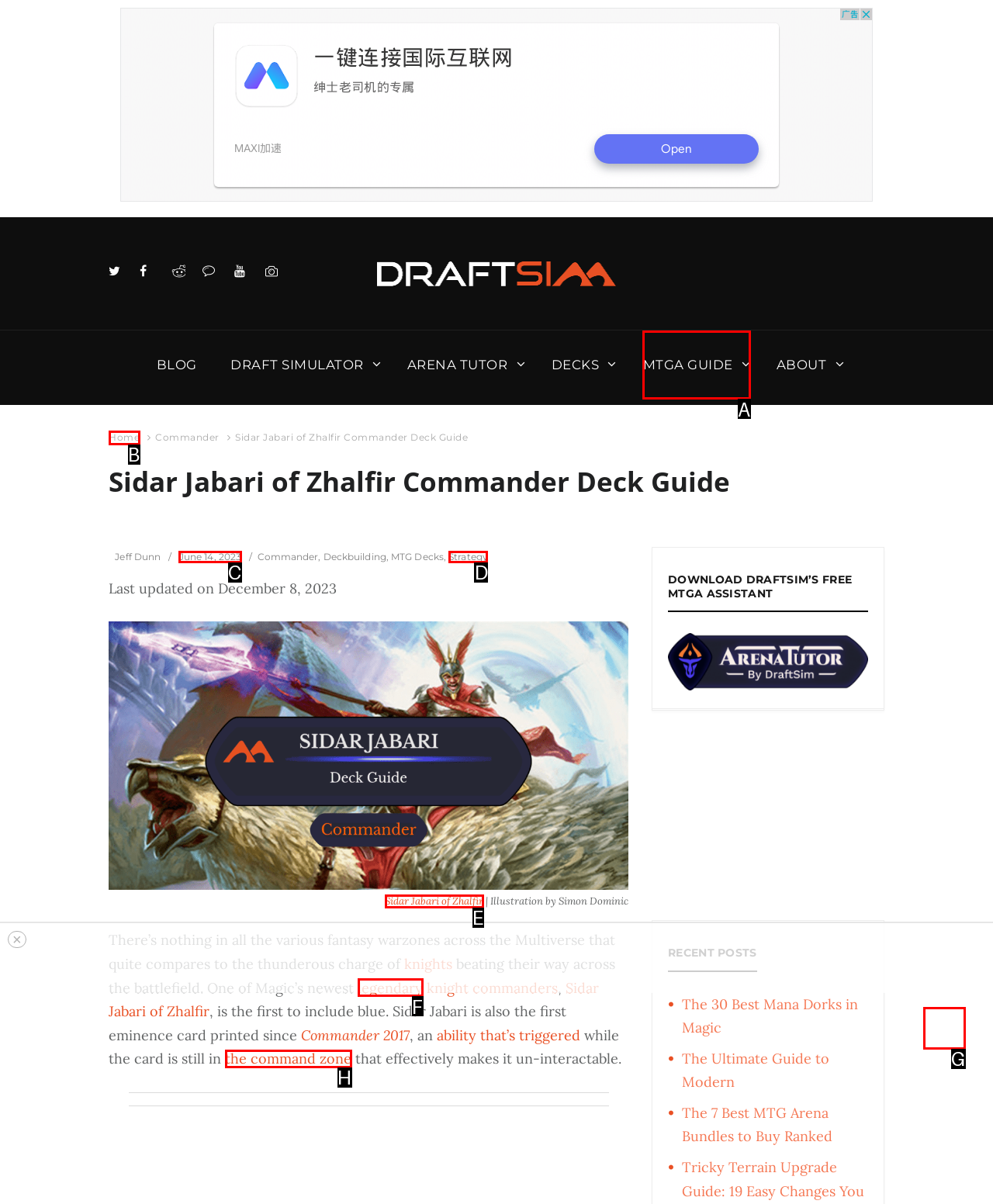Determine which letter corresponds to the UI element to click for this task: Click the 'Sidar Jabari of Zhalfir' link
Respond with the letter from the available options.

E